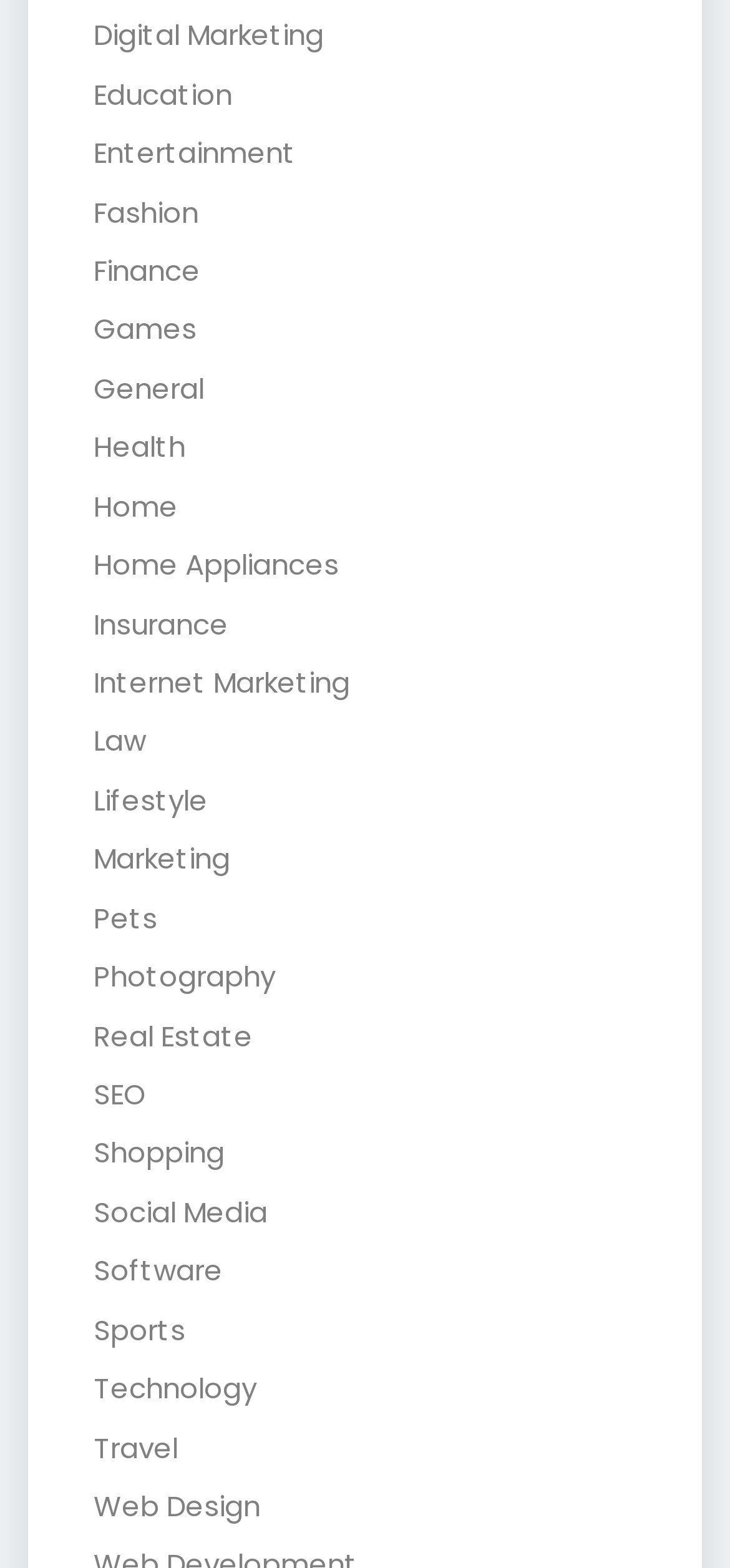How many categories are listed?
Please answer using one word or phrase, based on the screenshot.

27